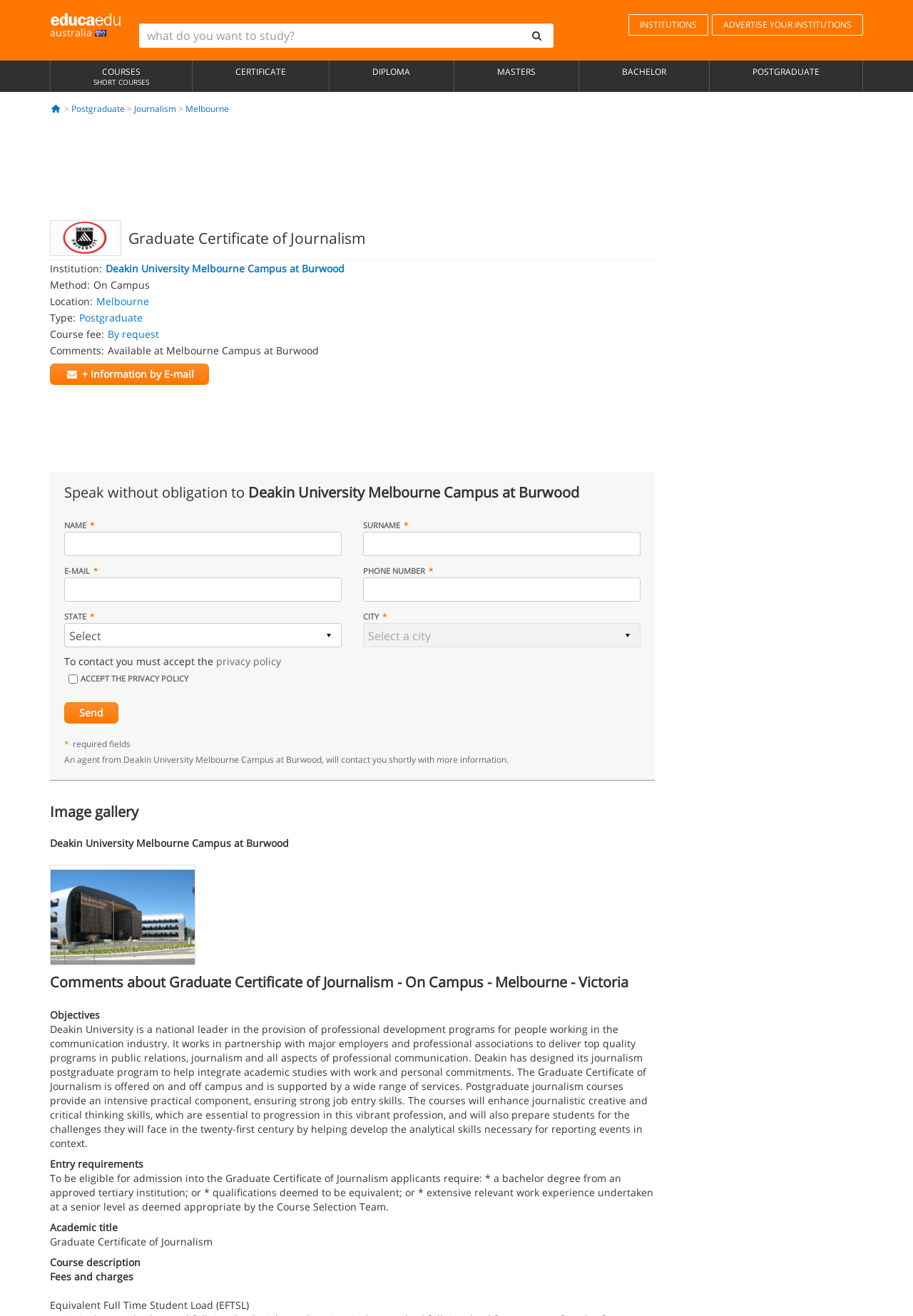Give a succinct answer to this question in a single word or phrase: 
What is the method of the course?

On Campus